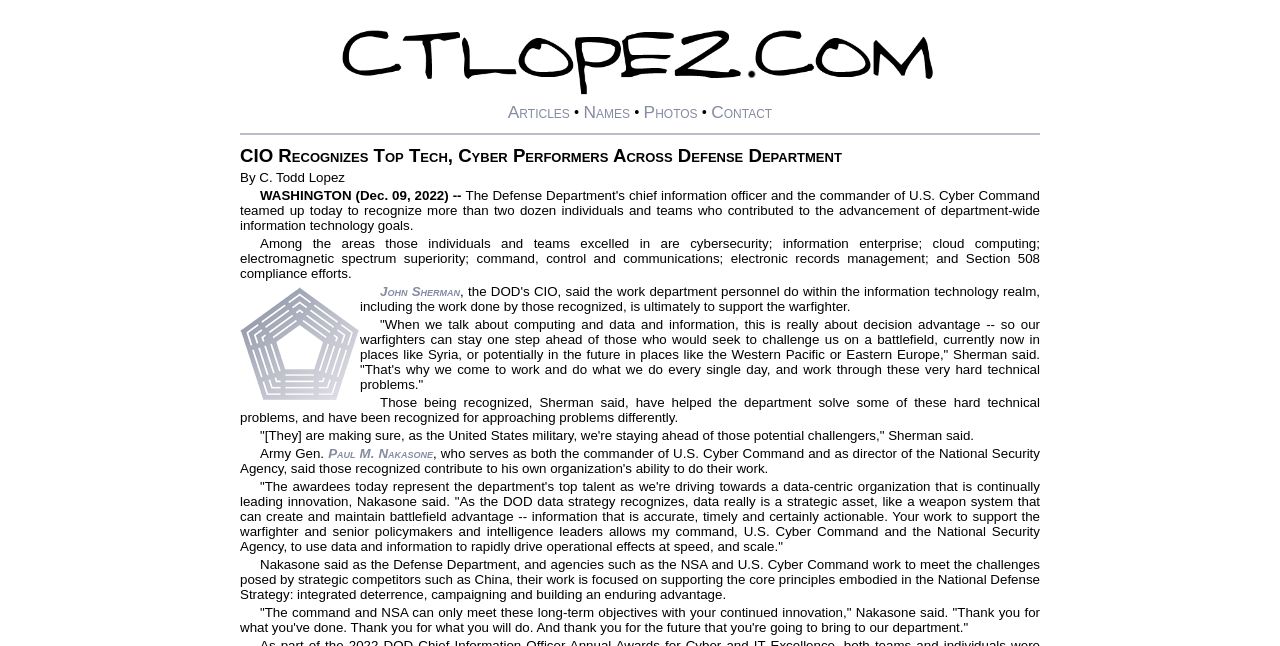Who is John Sherman?
Using the image as a reference, give a one-word or short phrase answer.

A person being recognized